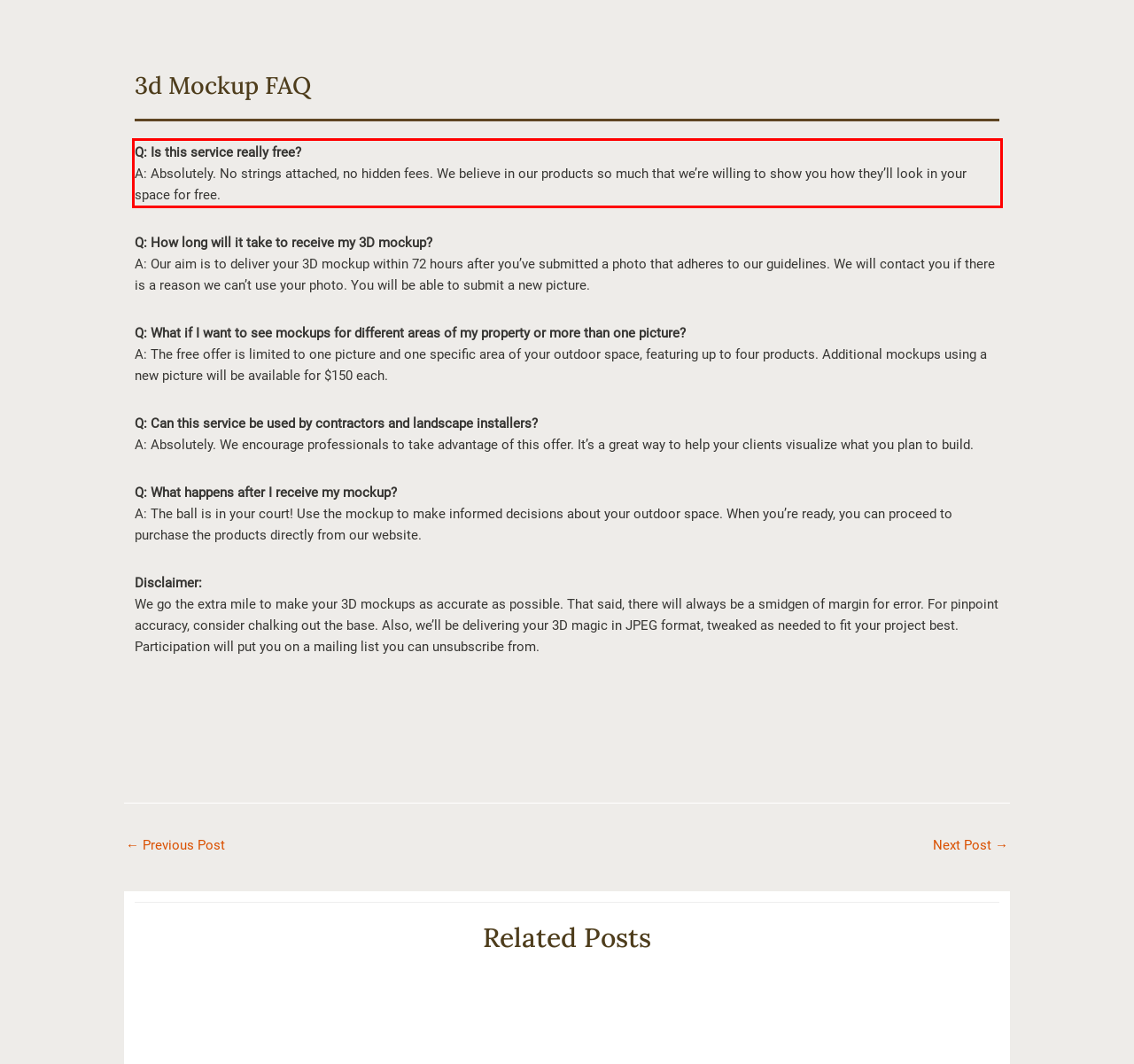You have a screenshot of a webpage with a red bounding box. Identify and extract the text content located inside the red bounding box.

Q: Is this service really free? A: Absolutely. No strings attached, no hidden fees. We believe in our products so much that we’re willing to show you how they’ll look in your space for free.